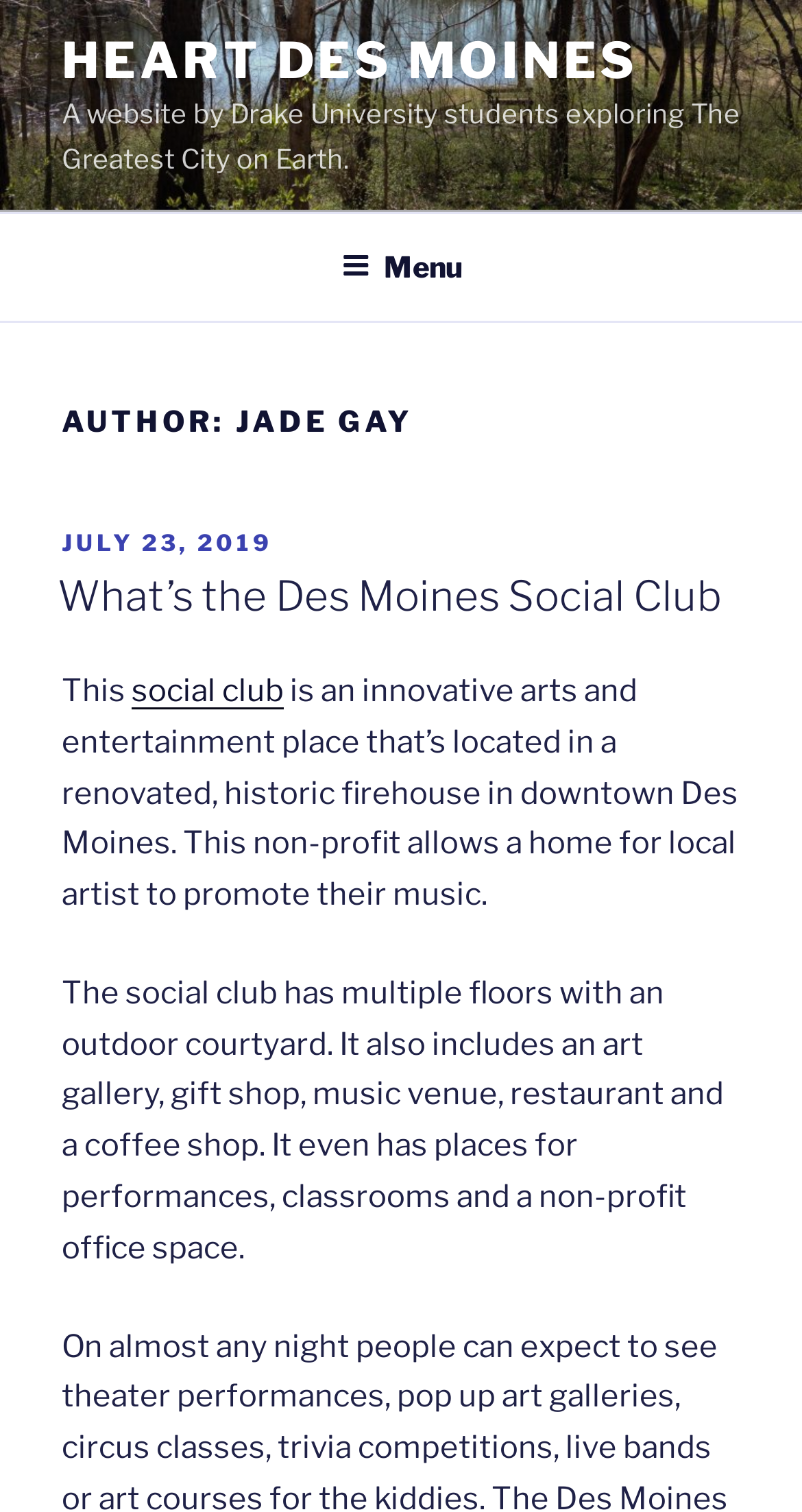Please predict the bounding box coordinates (top-left x, top-left y, bottom-right x, bottom-right y) for the UI element in the screenshot that fits the description: social club

[0.164, 0.444, 0.354, 0.469]